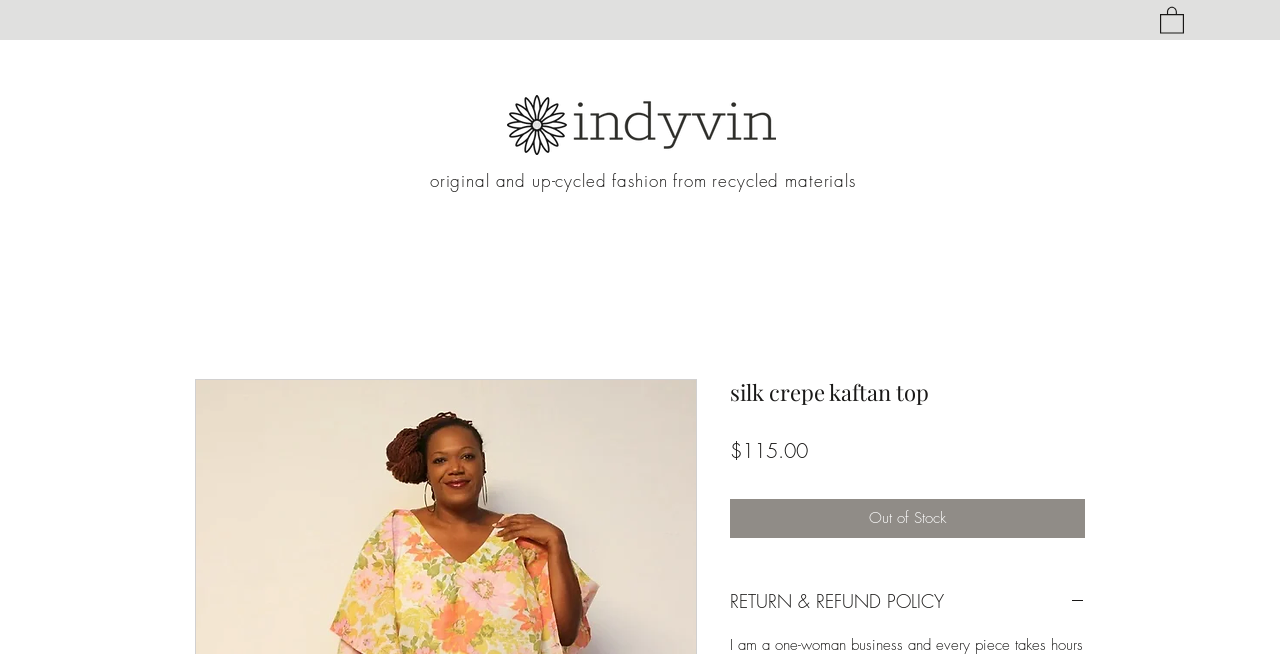Locate and provide the bounding box coordinates for the HTML element that matches this description: "RETURN & REFUND POLICY".

[0.57, 0.896, 0.848, 0.944]